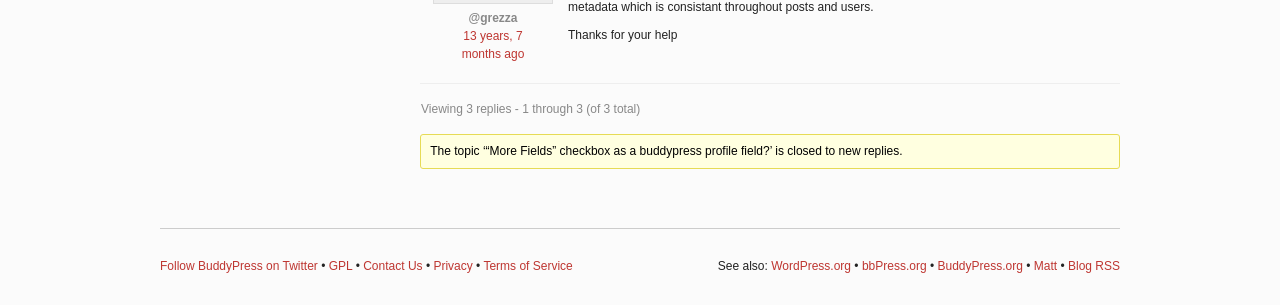Please provide the bounding box coordinates in the format (top-left x, top-left y, bottom-right x, bottom-right y). Remember, all values are floating point numbers between 0 and 1. What is the bounding box coordinate of the region described as: Construction Site Design Ideas

None